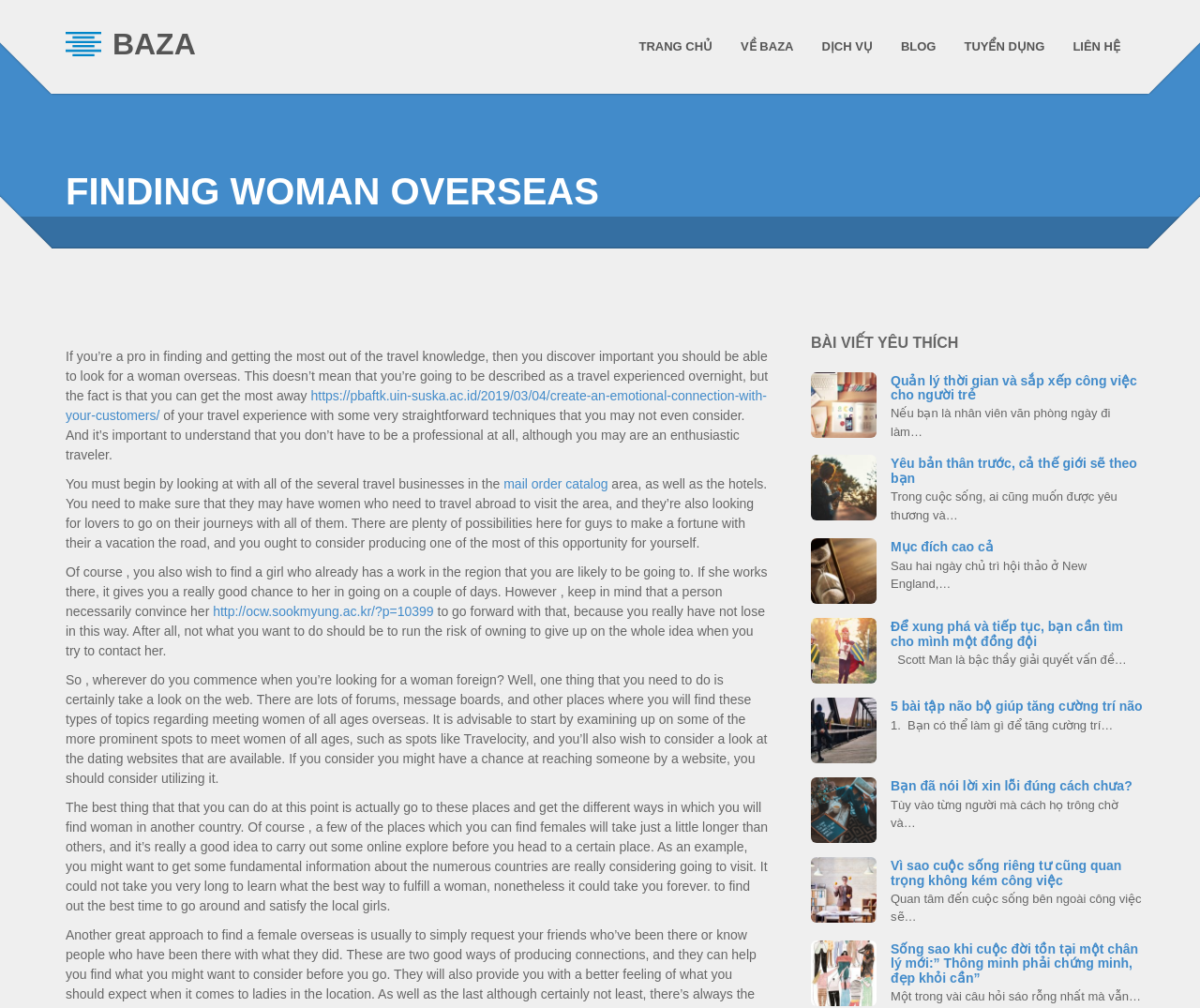Given the element description, predict the bounding box coordinates in the format (top-left x, top-left y, bottom-right x, bottom-right y). Make sure all values are between 0 and 1. Here is the element description: https://pbaftk.uin-suska.ac.id/2019/03/04/create-an-emotional-connection-with-your-customers/

[0.055, 0.385, 0.639, 0.42]